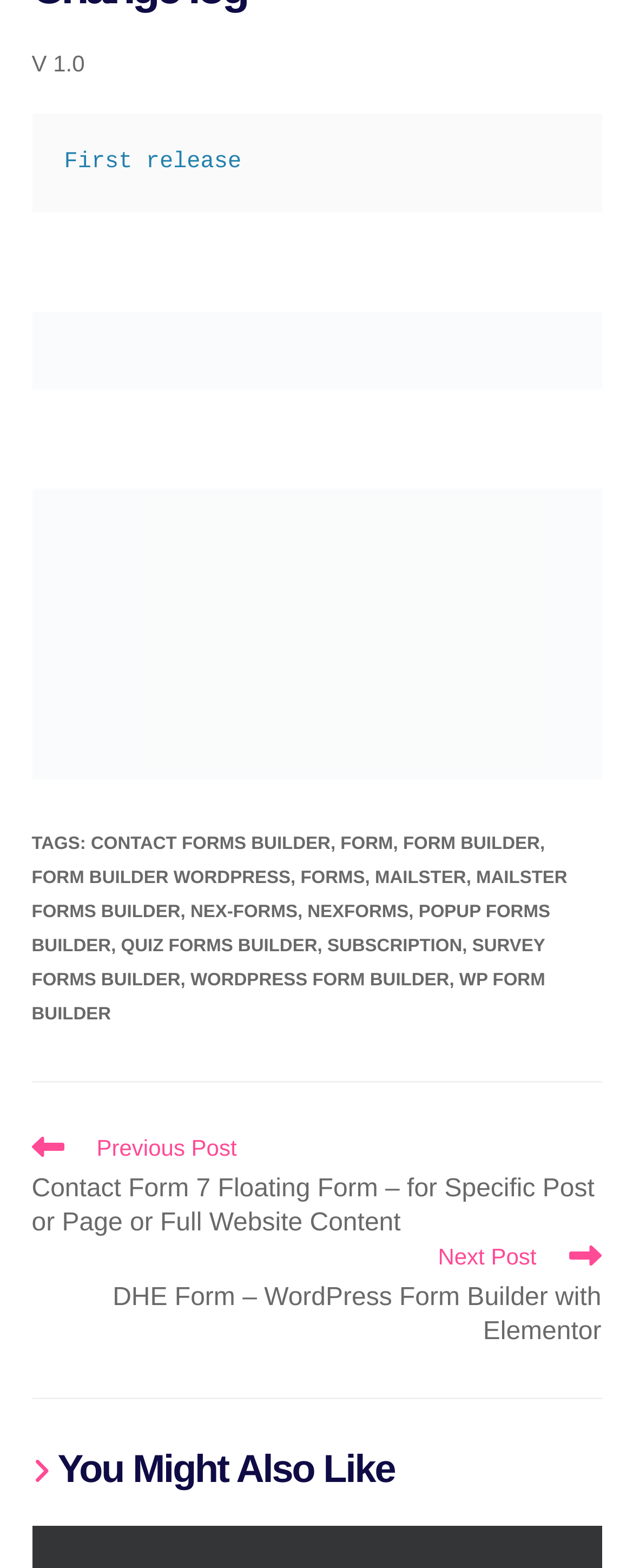Refer to the image and provide an in-depth answer to the question:
What type of forms are mentioned on the webpage?

The webpage mentions various types of forms, including contact forms, quiz forms, survey forms, and popup forms, which are all related to form building and management.